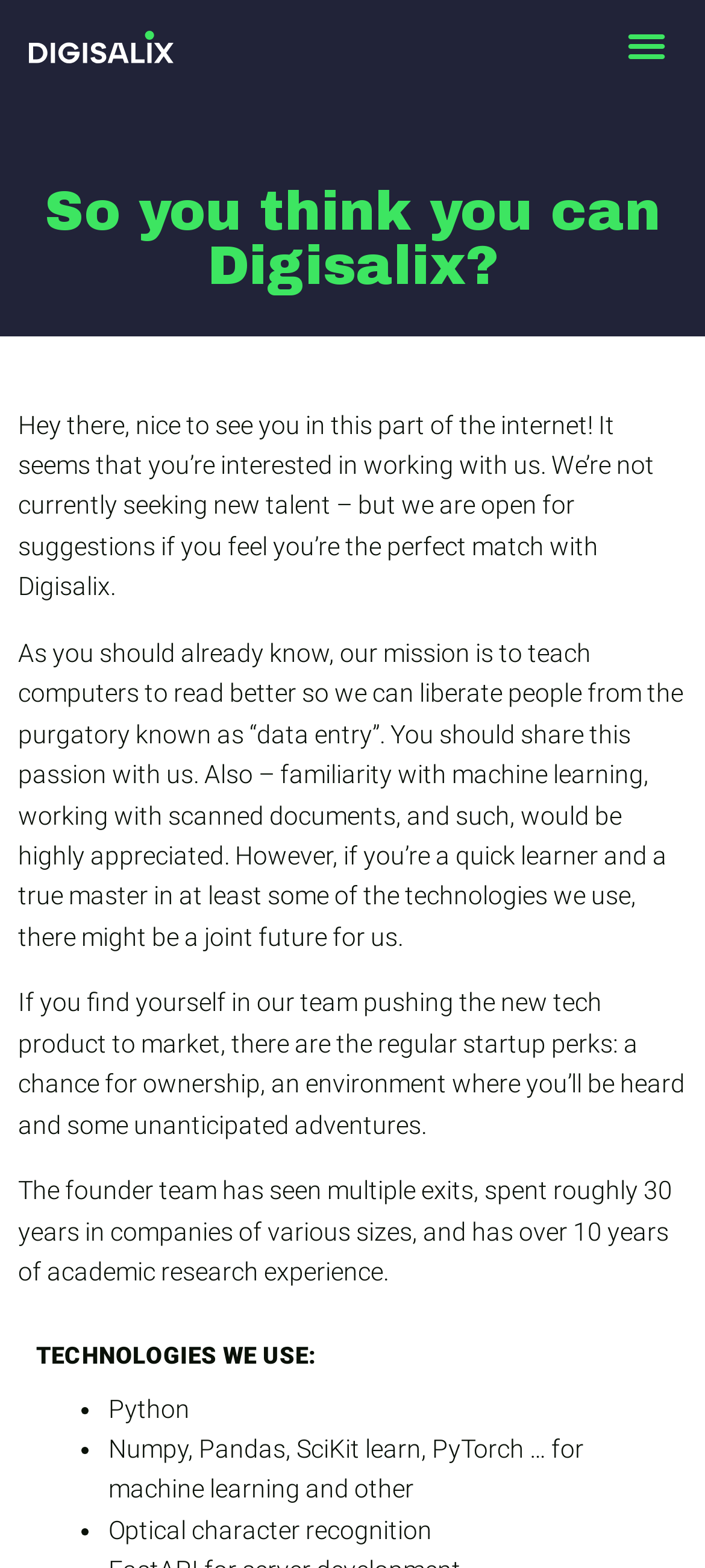Given the element description, predict the bounding box coordinates in the format (top-left x, top-left y, bottom-right x, bottom-right y). Make sure all values are between 0 and 1. Here is the element description: alt="Digisalix-logo"

[0.041, 0.016, 0.246, 0.042]